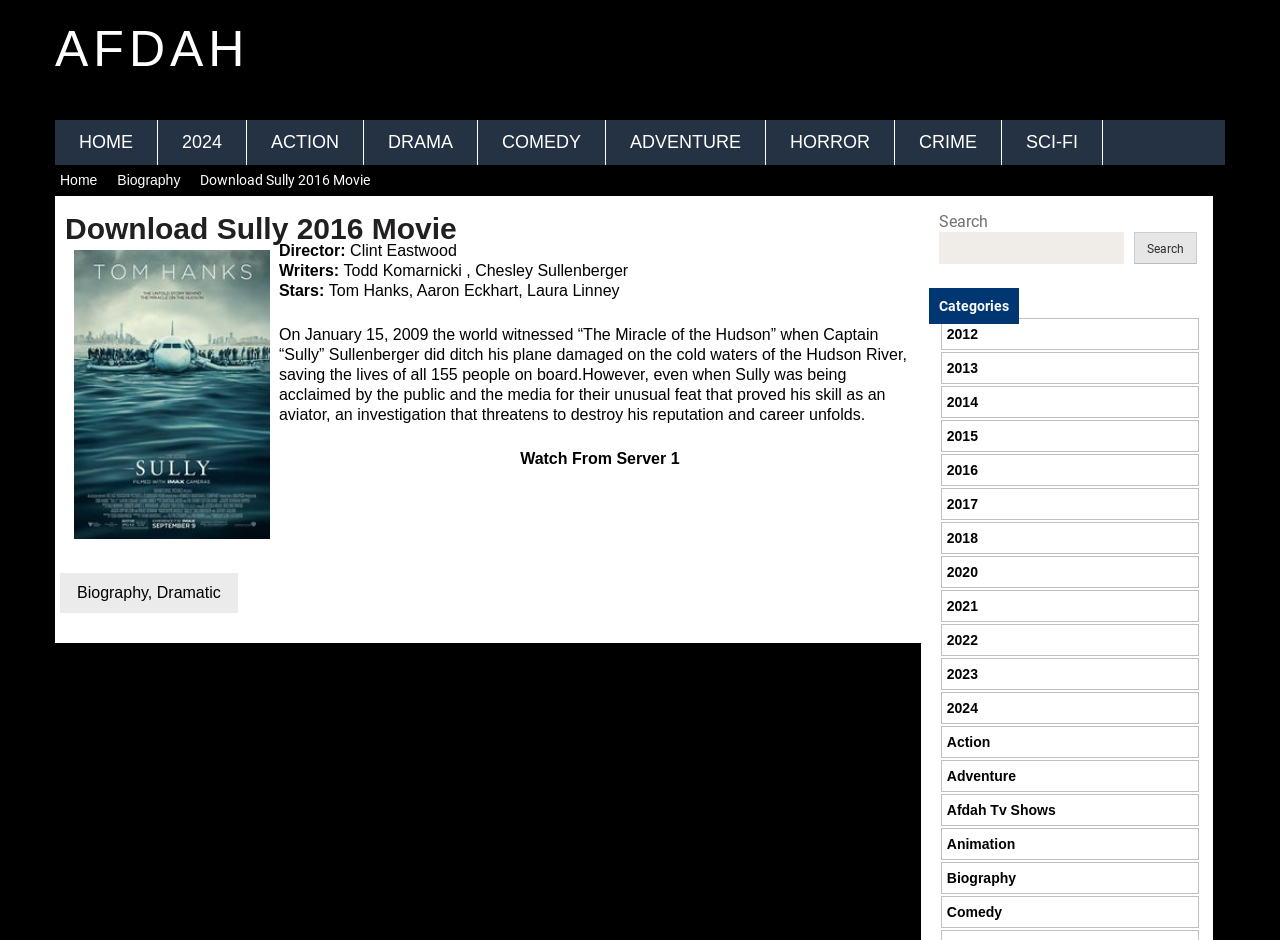For the following element description, predict the bounding box coordinates in the format (top-left x, top-left y, bottom-right x, bottom-right y). All values should be floating point numbers between 0 and 1. Description: Action

[0.74, 0.781, 0.774, 0.798]